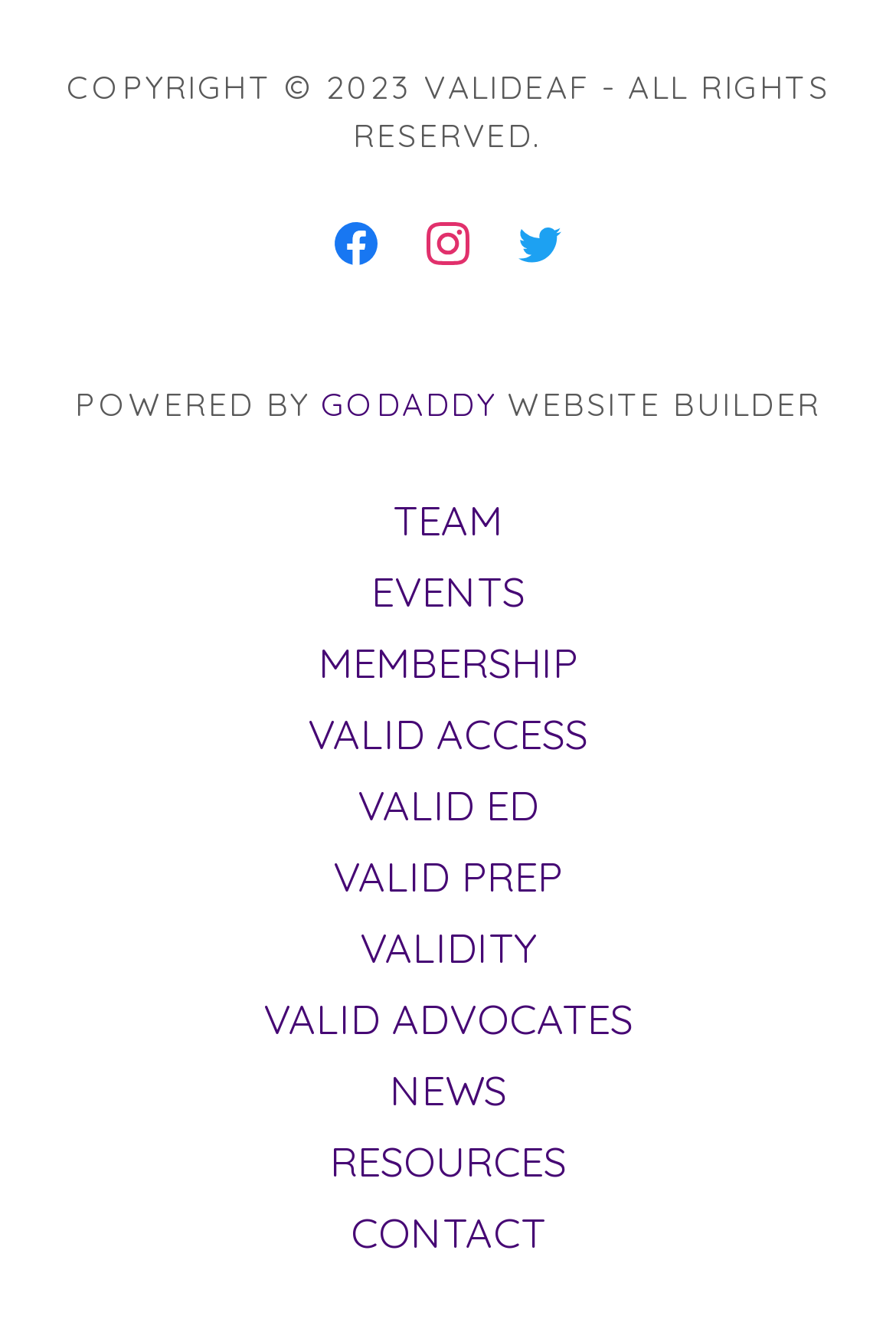Provide the bounding box coordinates of the UI element that matches the description: "VALID PREP".

[0.351, 0.626, 0.649, 0.679]